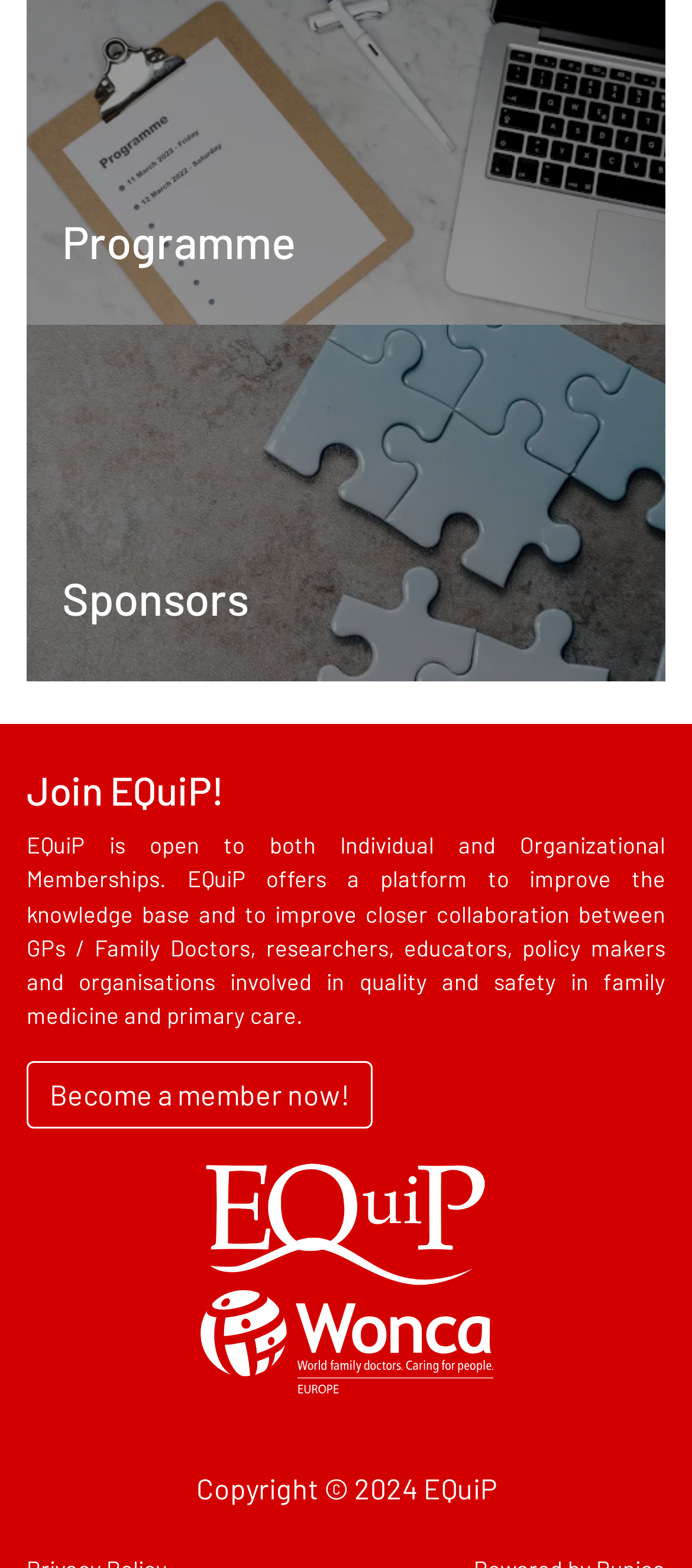What is the purpose of the 'Become a member now!' link?
Based on the image, provide your answer in one word or phrase.

To join EQuiP